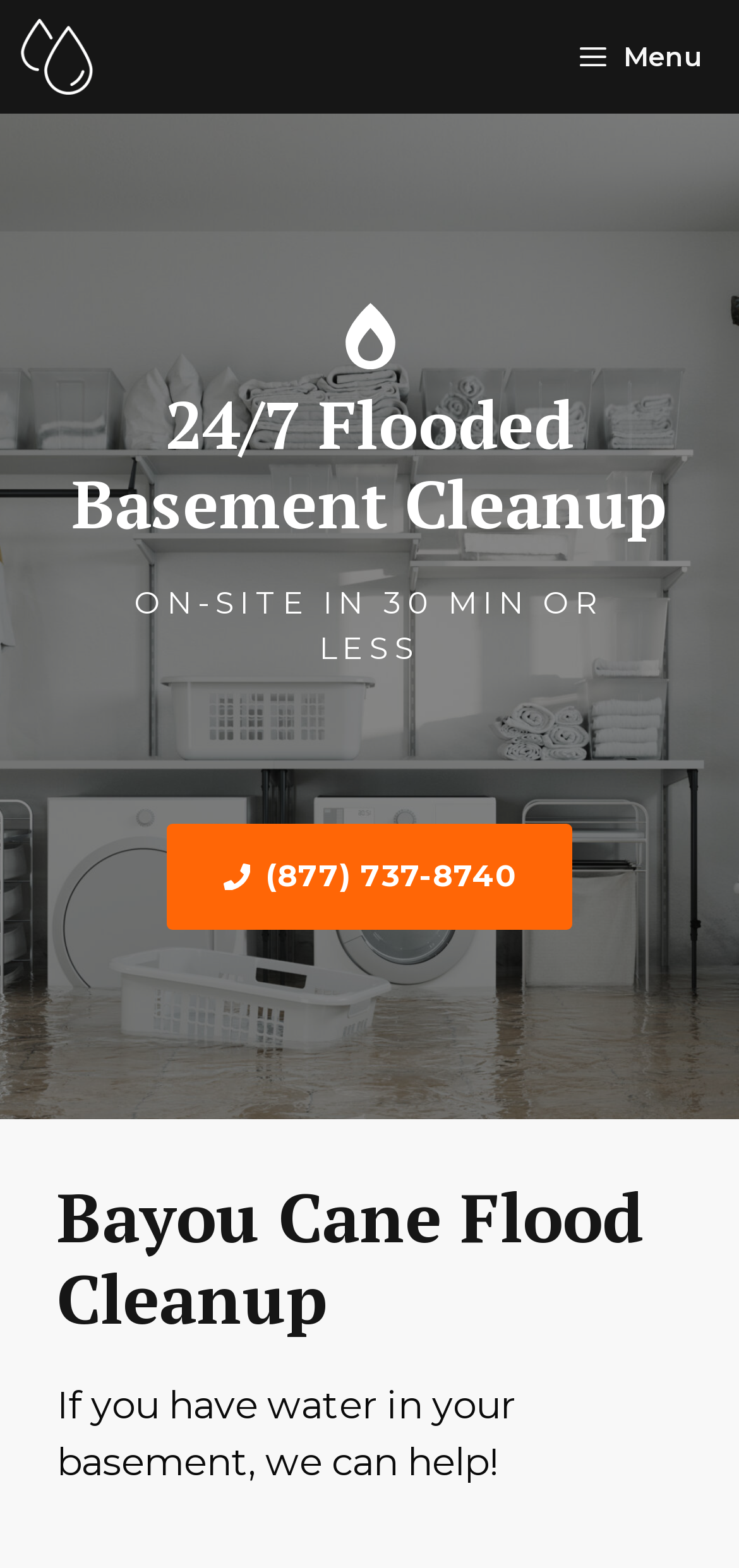Given the element description "Menu", identify the bounding box of the corresponding UI element.

[0.723, 0.0, 1.0, 0.072]